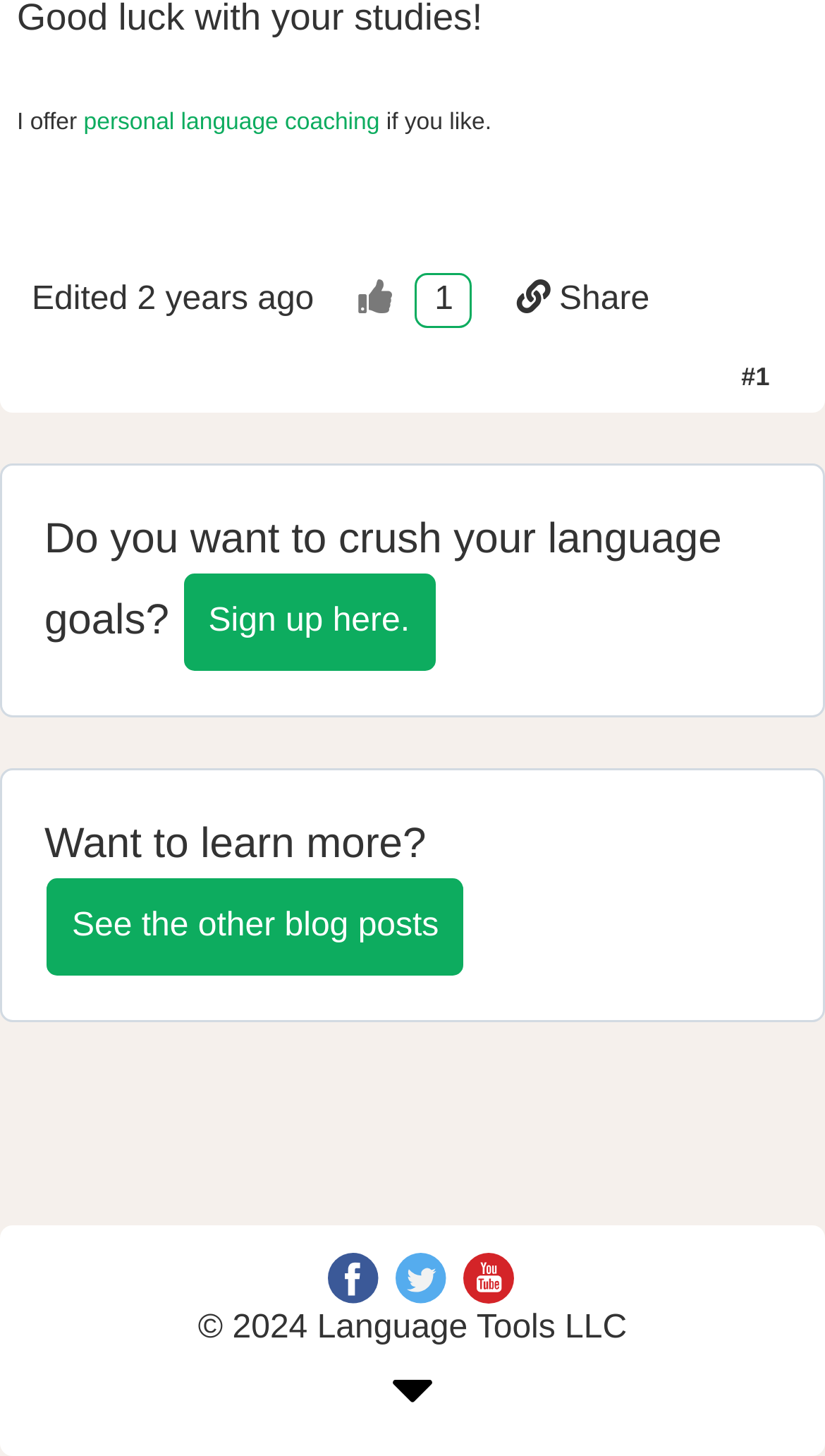Identify the bounding box coordinates of the region I need to click to complete this instruction: "Share this post".

[0.593, 0.172, 0.821, 0.242]